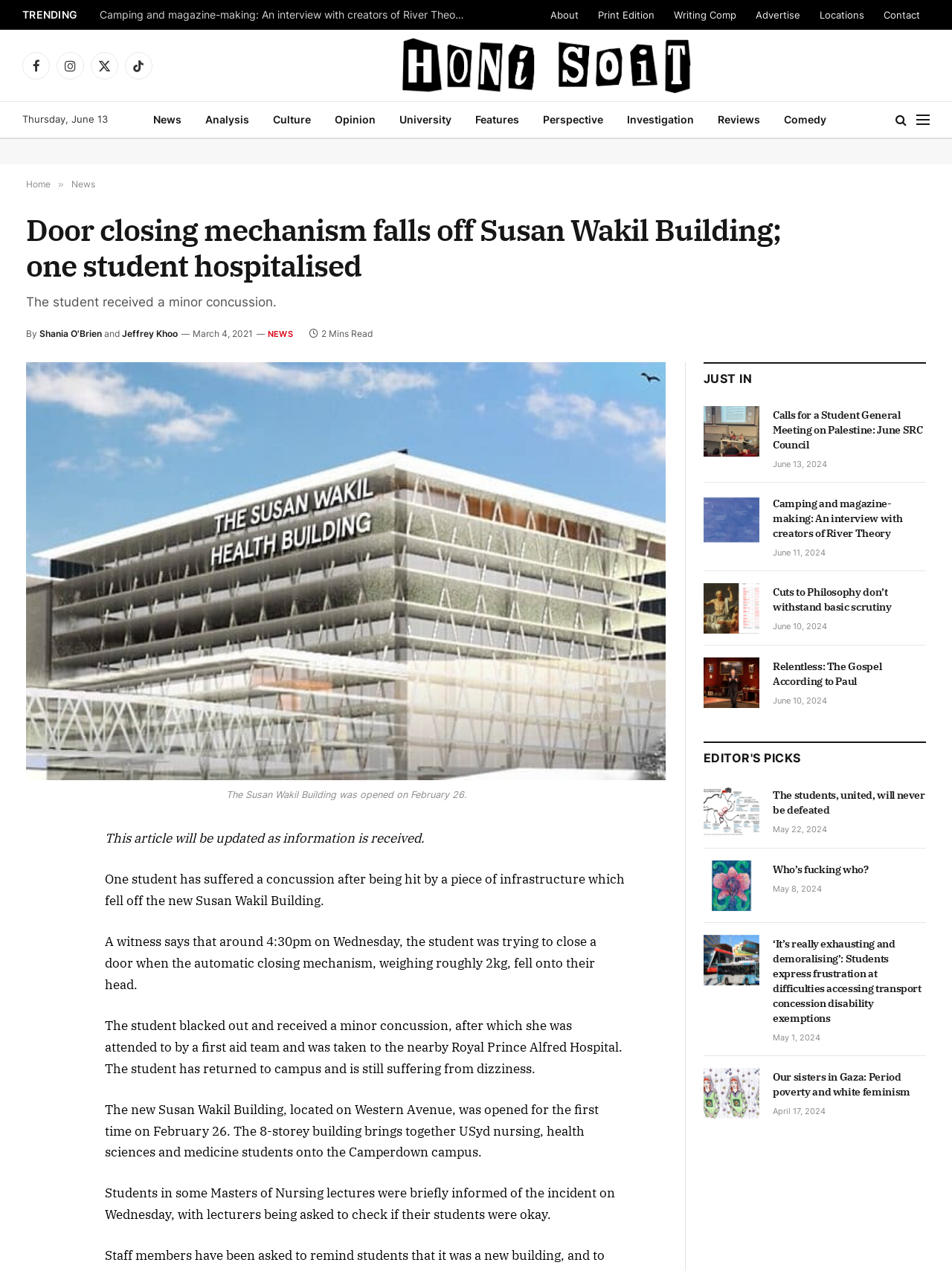What is the name of the hospital where the student was taken?
Give a one-word or short-phrase answer derived from the screenshot.

Royal Prince Alfred Hospital